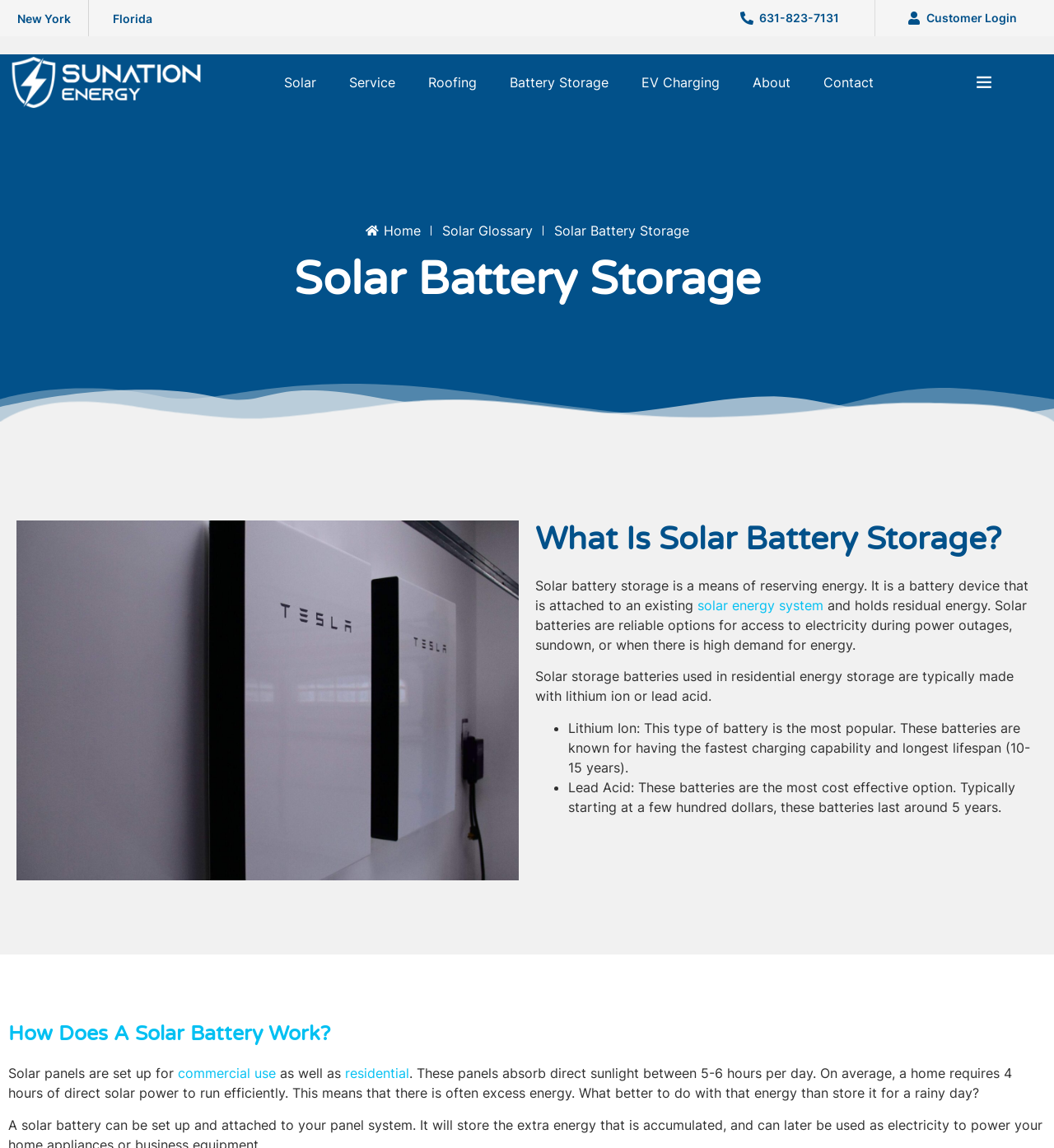Please give a one-word or short phrase response to the following question: 
What are the two types of solar storage batteries mentioned?

Lithium Ion and Lead Acid